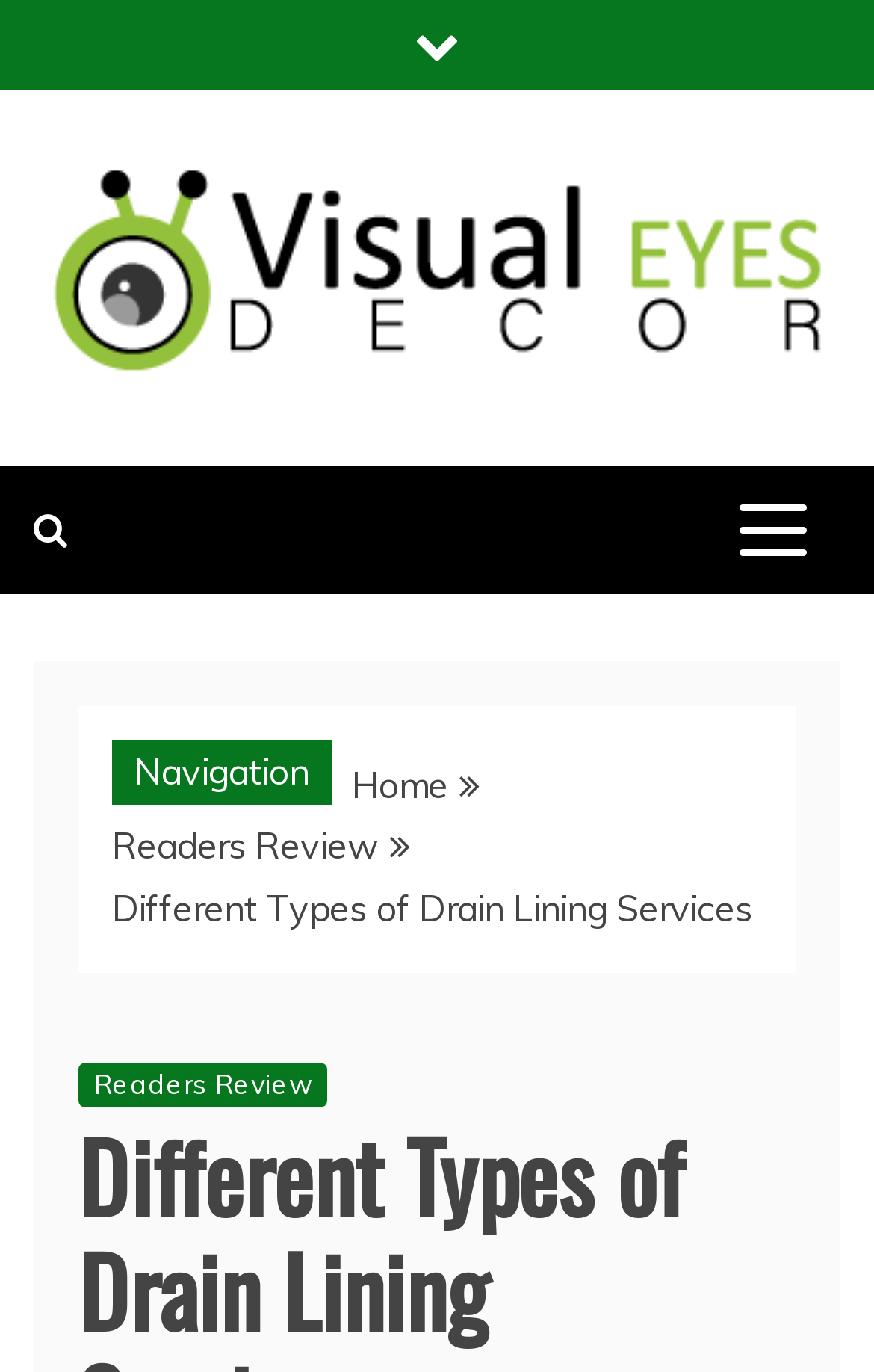Is the primary menu expanded?
Examine the image and provide an in-depth answer to the question.

The primary menu is represented by a button with no text. The 'expanded' property of this button is set to 'False', indicating that the menu is not currently expanded.